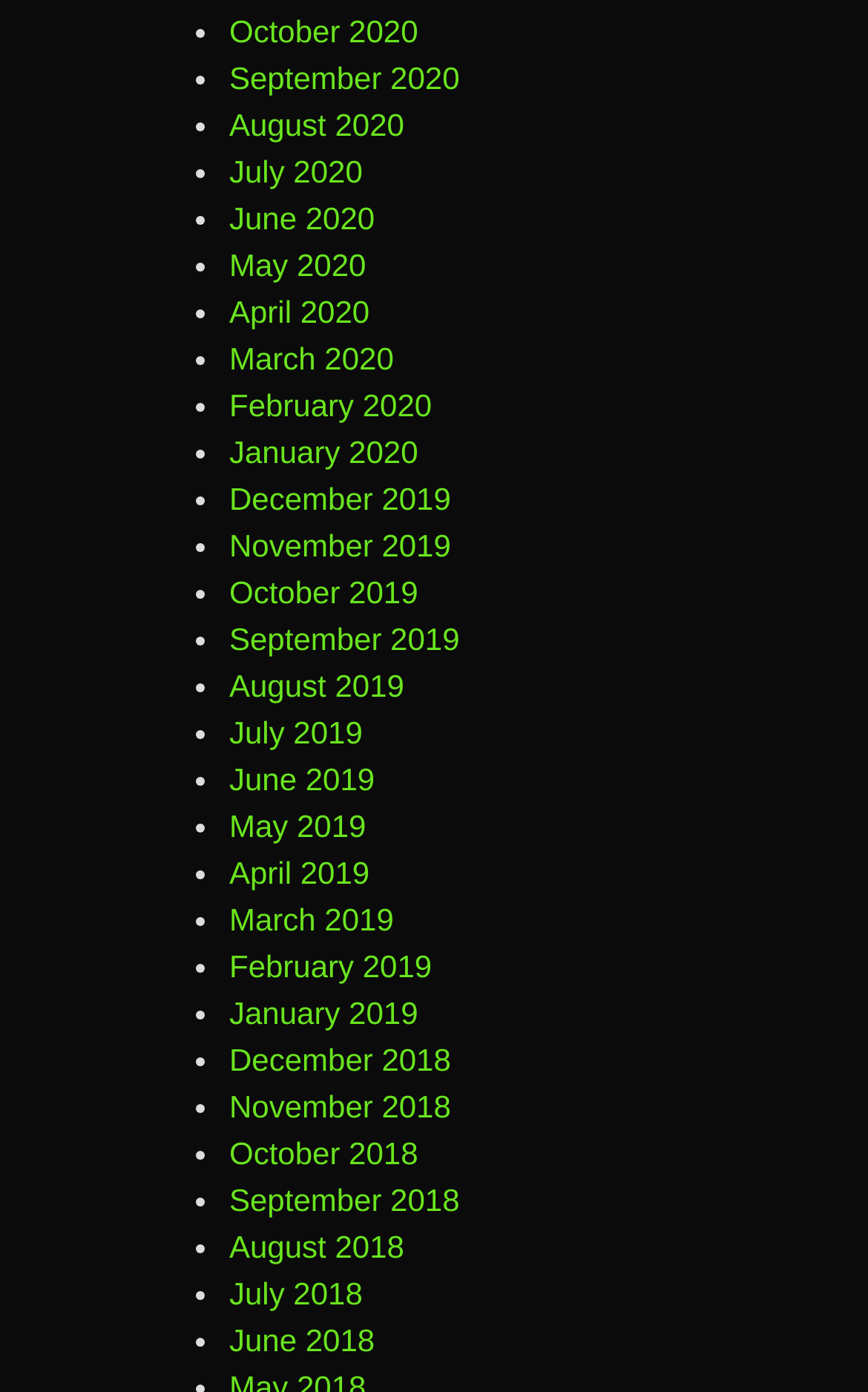Determine the bounding box coordinates for the region that must be clicked to execute the following instruction: "View June 2018".

[0.264, 0.95, 0.432, 0.975]